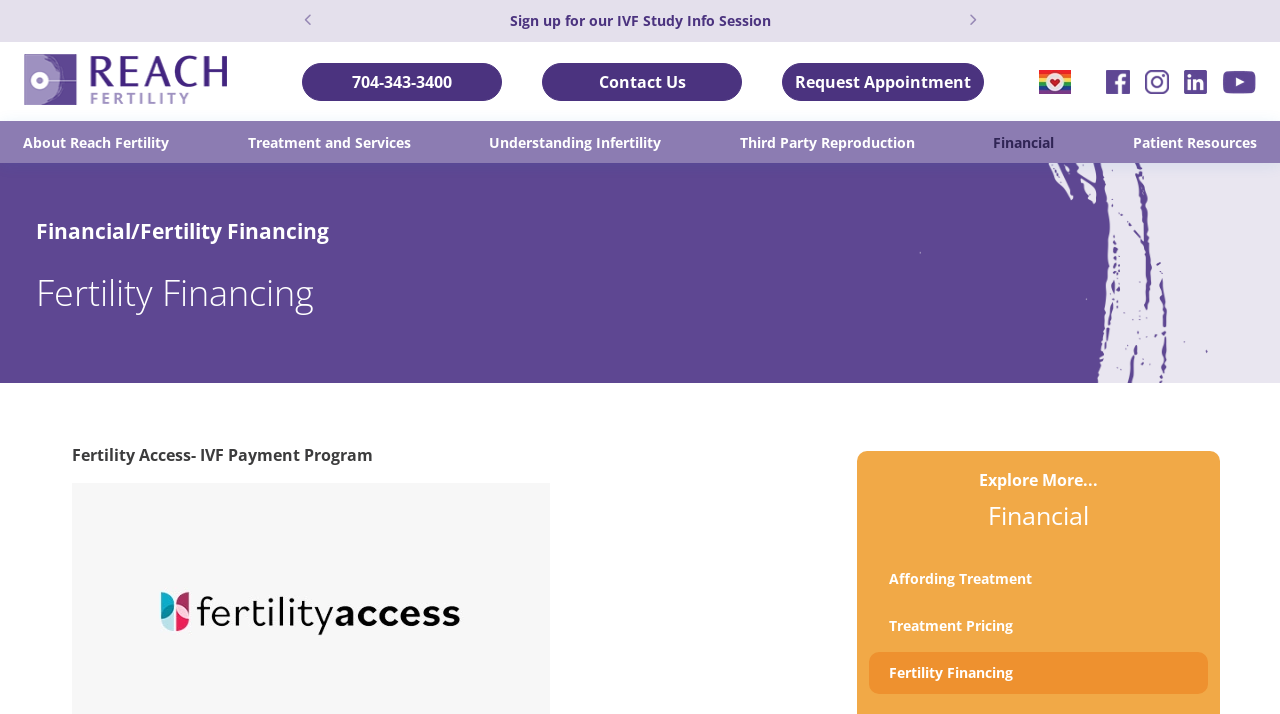Identify the coordinates of the bounding box for the element that must be clicked to accomplish the instruction: "Visit the 'About Reach Fertility' page".

[0.016, 0.169, 0.134, 0.228]